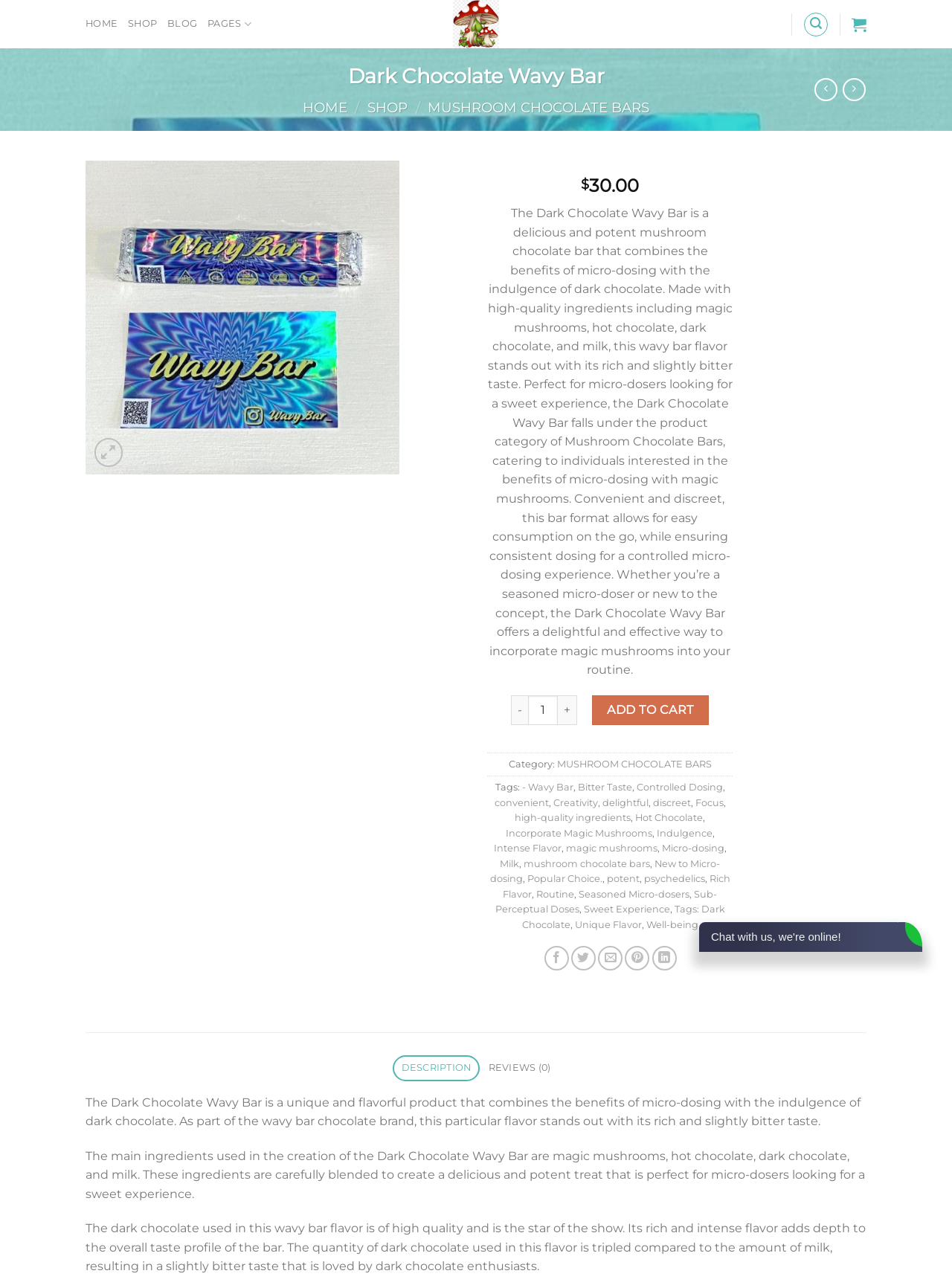What is the category of the Dark Chocolate Wavy Bar?
Please provide a single word or phrase based on the screenshot.

MUSHROOM CHOCOLATE BARS